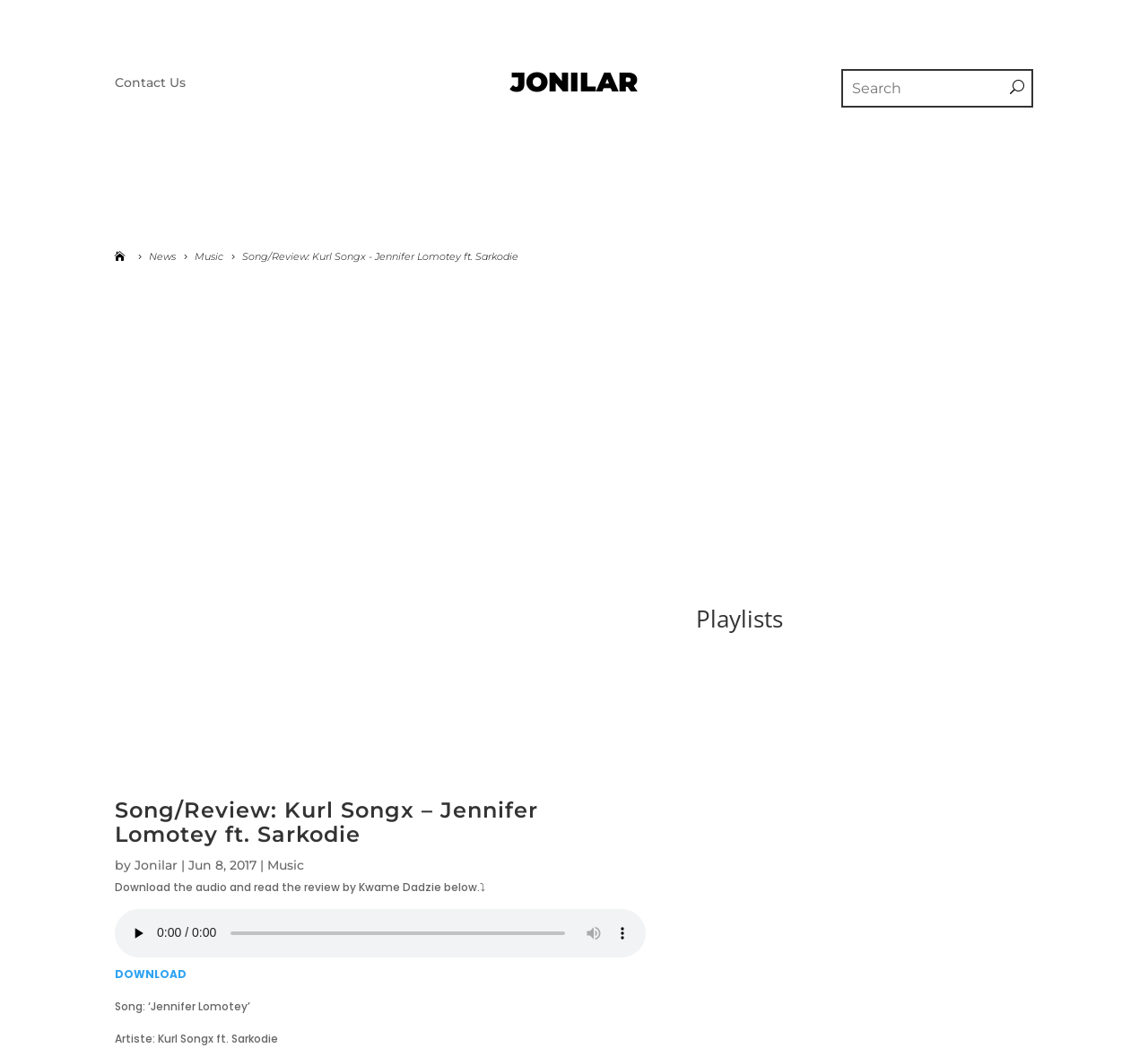Determine the bounding box coordinates of the clickable element to achieve the following action: 'Visit the 'Music' page'. Provide the coordinates as four float values between 0 and 1, formatted as [left, top, right, bottom].

[0.17, 0.234, 0.195, 0.256]